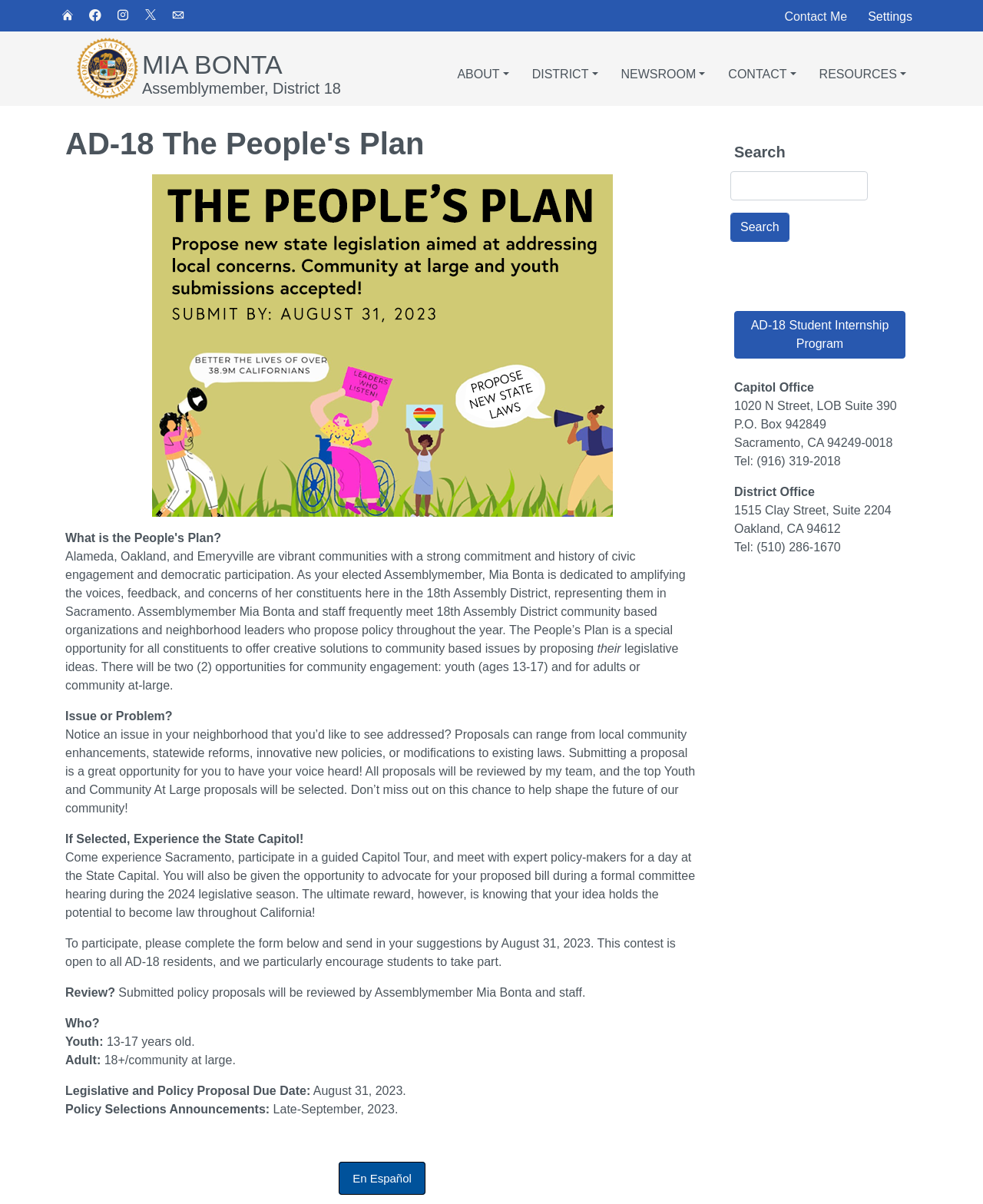Give a detailed overview of the webpage's appearance and contents.

The webpage is the official website of Assemblymember Mia Bonta, representing the 18th California Assembly District. At the top, there is a banner with a site header, featuring a series of links to social media platforms, a contact link, and a settings button. Below the banner, there is a navigation menu with links to "ABOUT", "DISTRICT", "NEWSROOM", "CONTACT", and "RESOURCES".

The main content of the webpage is focused on "AD-18 The People's Plan", a community engagement initiative. There is a large image related to the plan, accompanied by a detailed description of the program. The text explains that the plan is an opportunity for constituents to propose policy ideas, which will be reviewed by Assemblymember Mia Bonta and her staff. The top proposals will be selected, and the winners will have the chance to experience the State Capitol and advocate for their proposed bill.

The webpage also features a form for submitting policy proposals, with a deadline of August 31, 2023. There are sections explaining the review process, eligibility criteria, and key dates for the program.

On the right side of the page, there is a complementary section with a search function, a link to the "AD-18 Student Internship Program", and contact information for the Capitol Office and District Office.

Overall, the webpage is well-organized and easy to navigate, with a clear focus on community engagement and policy development.